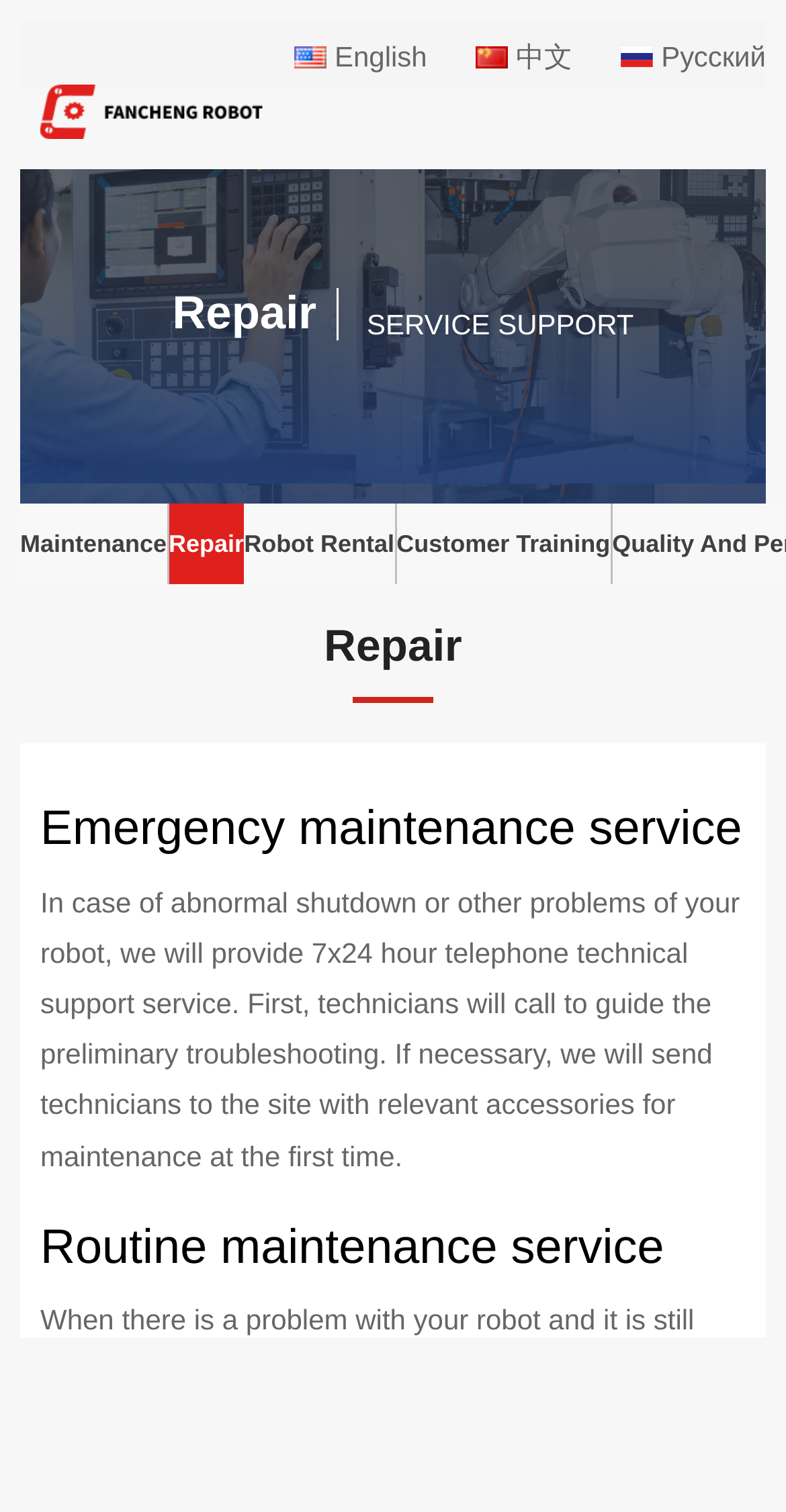Please specify the bounding box coordinates of the area that should be clicked to accomplish the following instruction: "Click the logo". The coordinates should consist of four float numbers between 0 and 1, i.e., [left, top, right, bottom].

[0.013, 0.056, 0.38, 0.112]